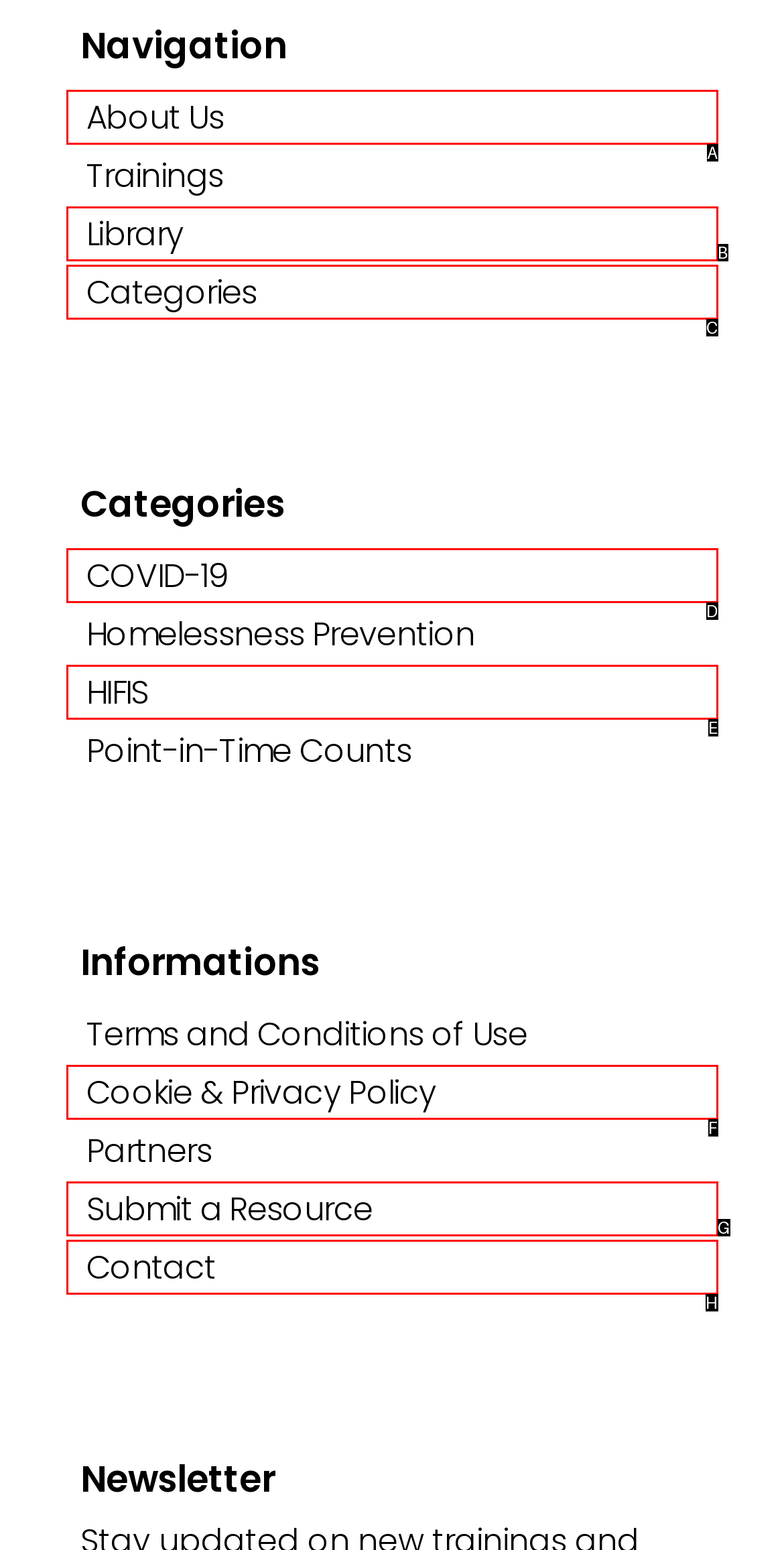Which option corresponds to the following element description: Cookie & Privacy Policy?
Please provide the letter of the correct choice.

F